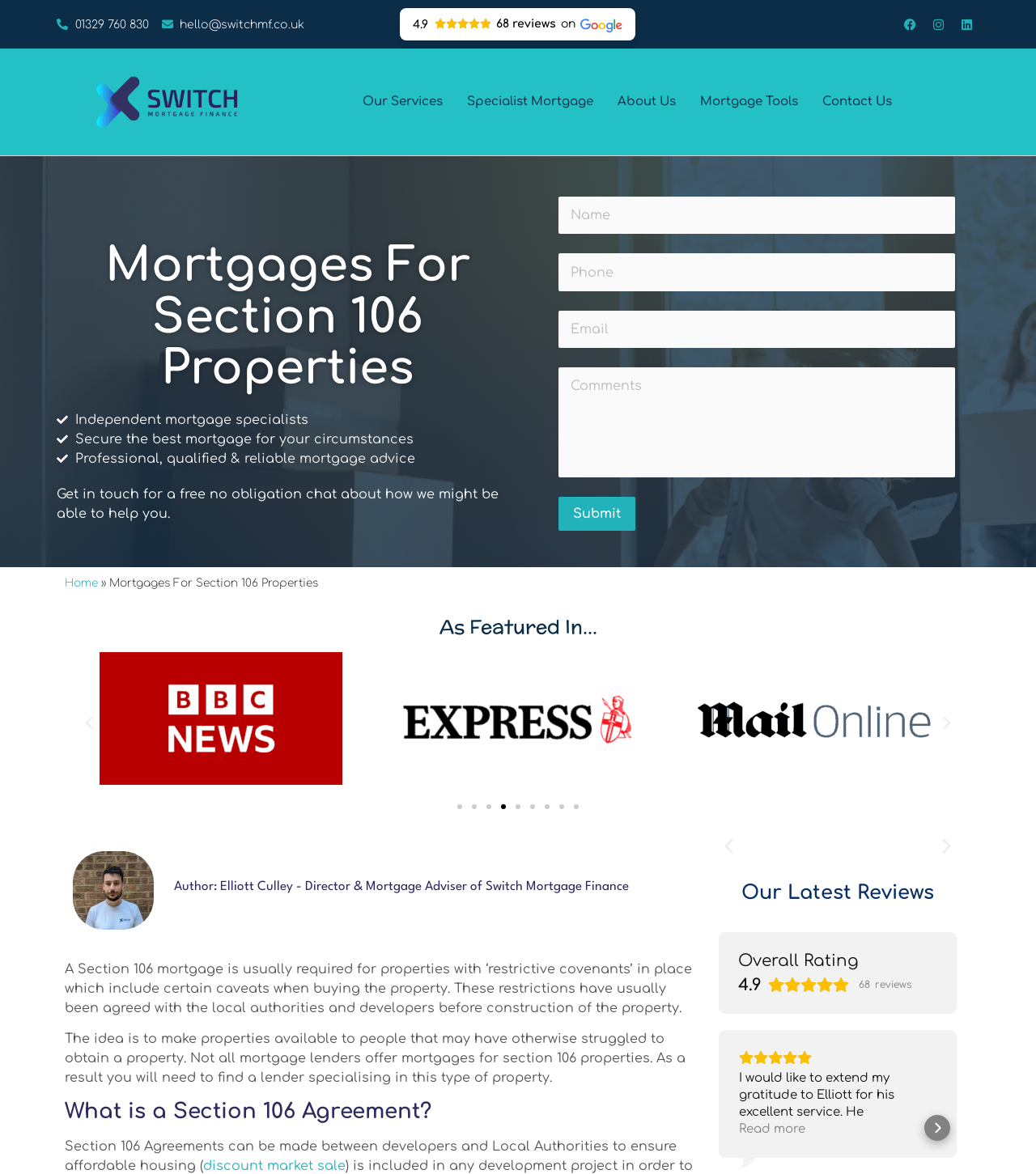Please identify the bounding box coordinates of where to click in order to follow the instruction: "Click the 'Submit' button".

[0.539, 0.423, 0.613, 0.452]